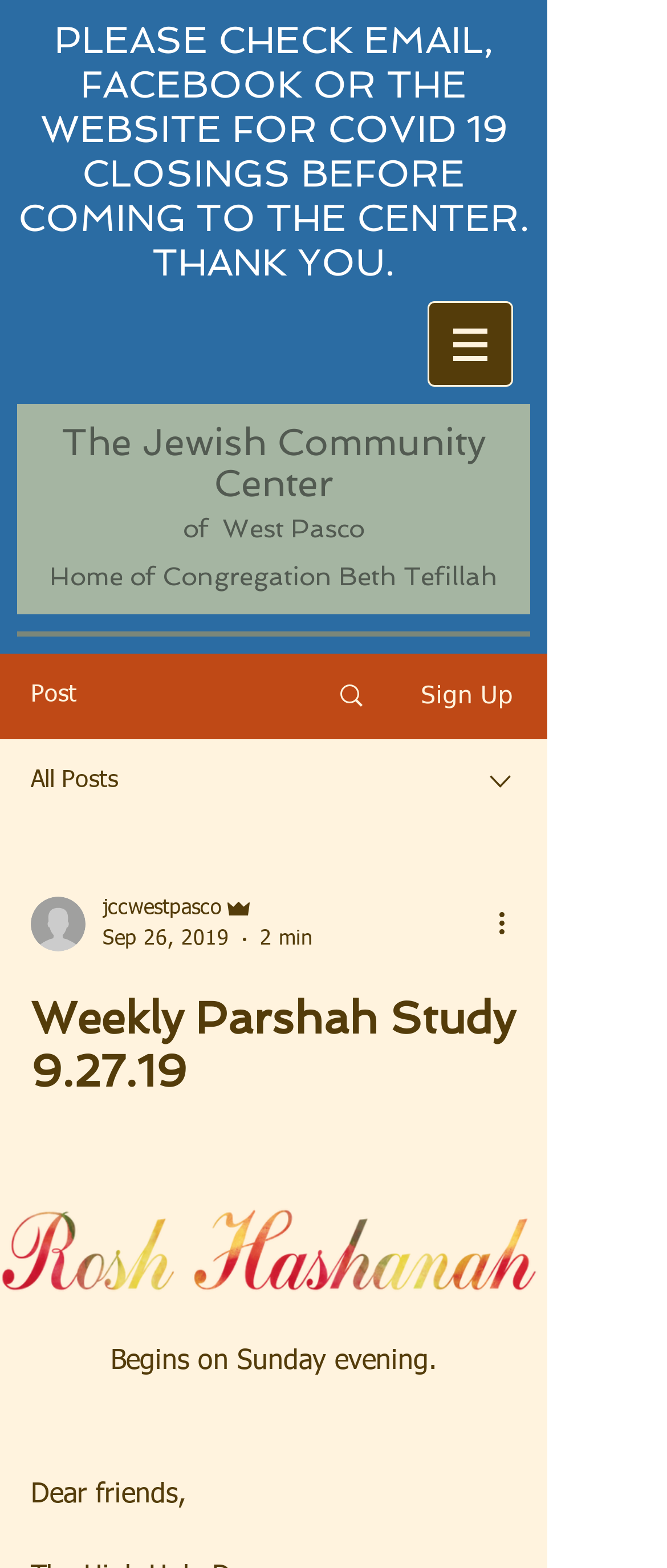What is the topic of the latest post?
Kindly offer a comprehensive and detailed response to the question.

I found the answer by looking at the heading element that says 'Weekly Parshah Study 9.27.19' which is likely the title of the latest post.